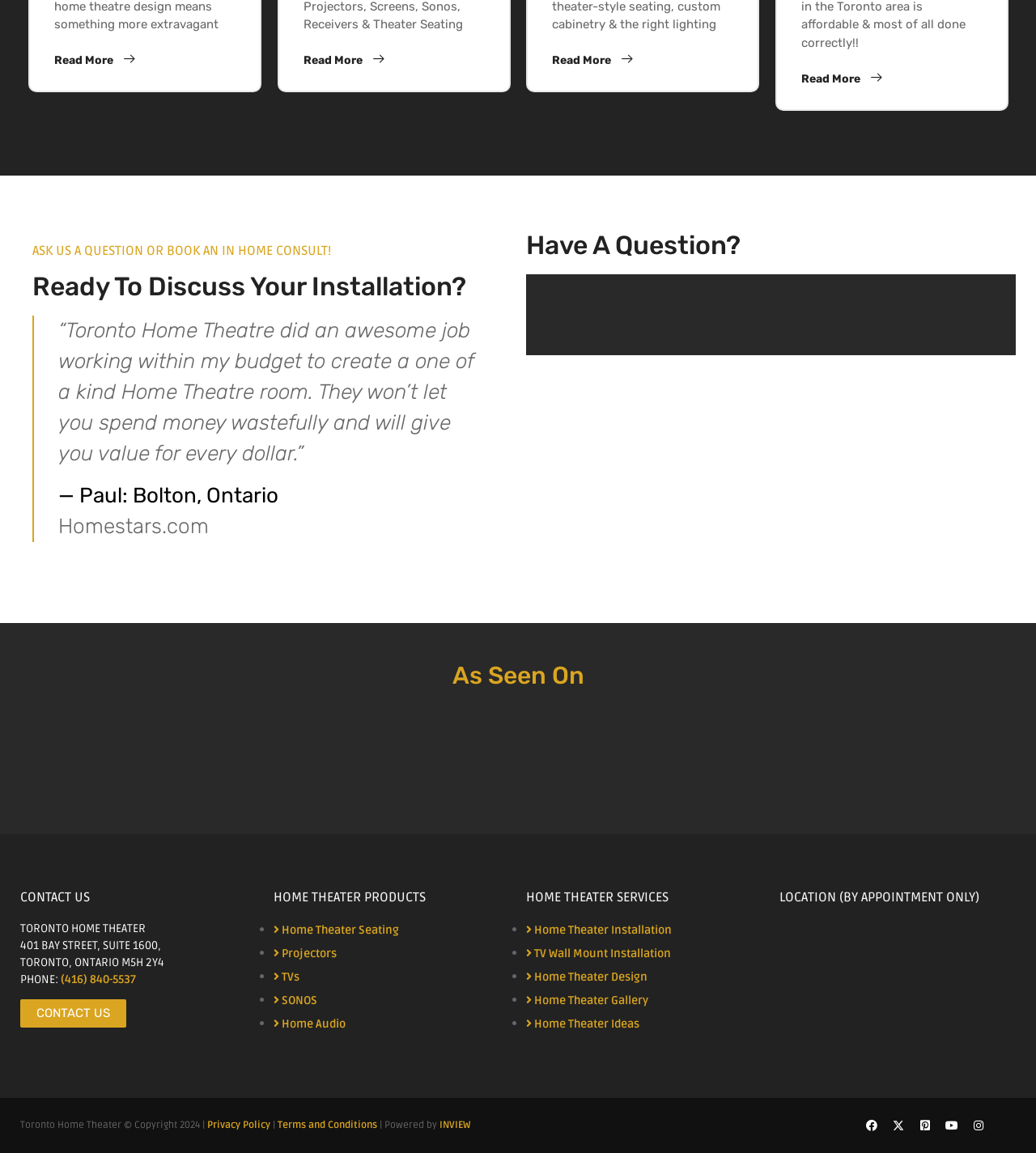Please determine the bounding box coordinates of the element to click on in order to accomplish the following task: "Call (416) 840-5537". Ensure the coordinates are four float numbers ranging from 0 to 1, i.e., [left, top, right, bottom].

[0.059, 0.844, 0.131, 0.856]